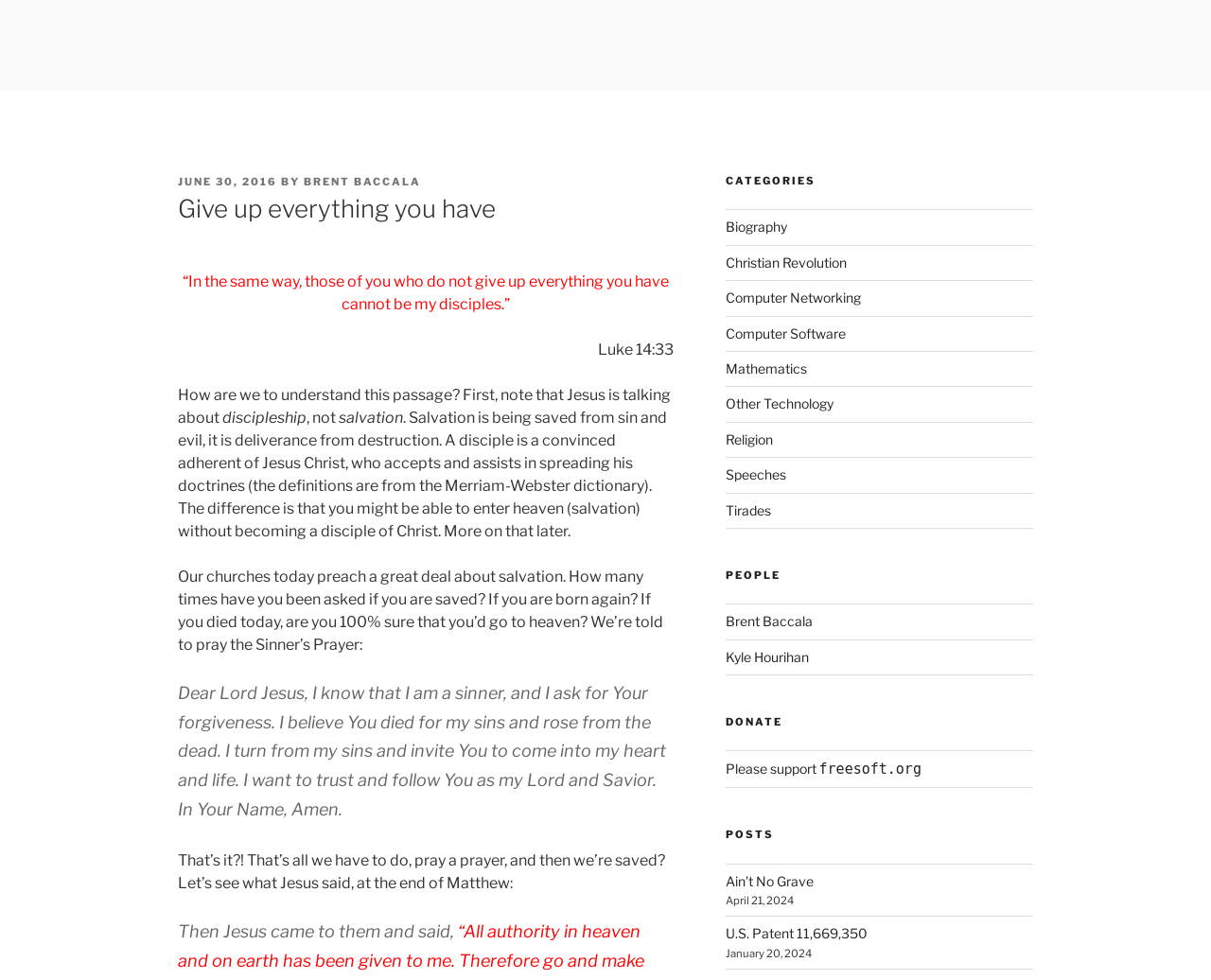What is the main topic of the article? Based on the screenshot, please respond with a single word or phrase.

Discipleship